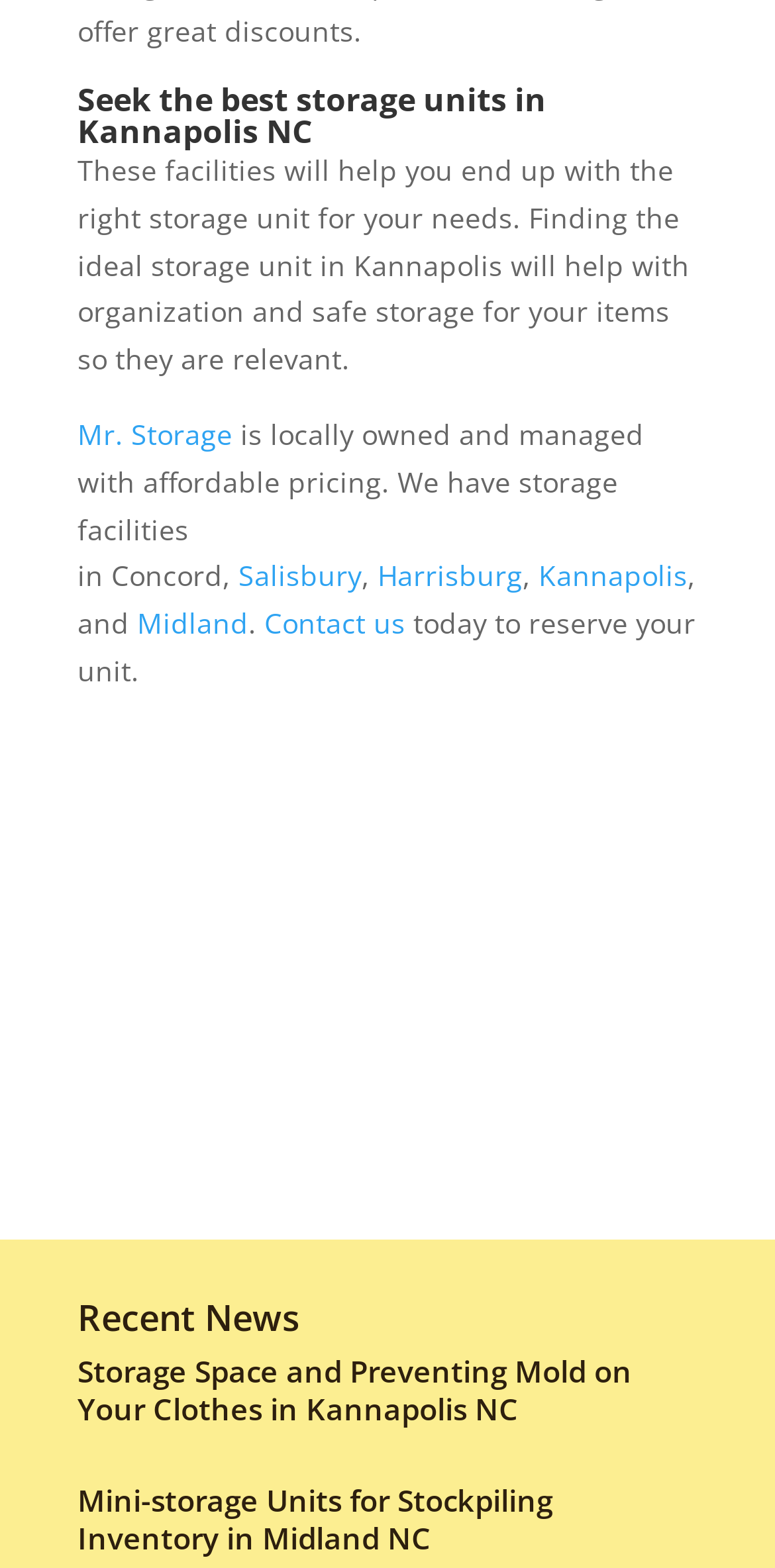Provide the bounding box coordinates of the HTML element this sentence describes: "Contact us".

[0.341, 0.385, 0.523, 0.409]